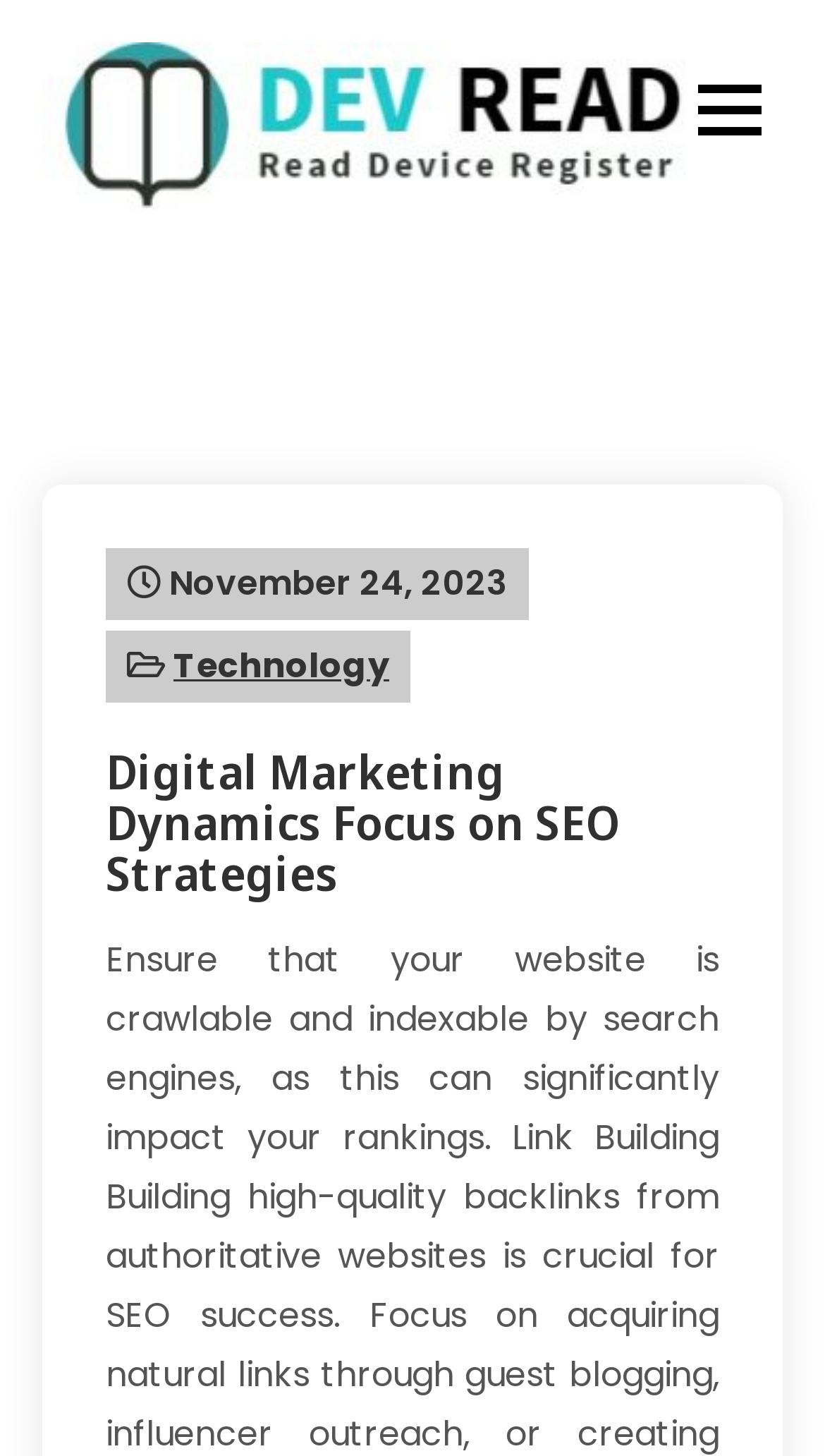Describe all visible elements and their arrangement on the webpage.

The webpage is titled "Digital Marketing Dynamics Focus on SEO Strategies – DEV READ" and appears to be a blog or article page. At the top-left corner, there is a logo or icon with the text "DEV READ" which is also a link. Below the logo, there is a heading with the same text "DEV READ". 

To the right of the logo, there is a text "Read Device Register". 

The primary navigation menu is located at the top of the page, spanning almost the entire width. It contains a button on the right side, but its purpose is not specified. 

Below the navigation menu, there is a header section that takes up a significant portion of the page. It contains a date "November 24, 2023" on the left side, a link to a "Technology" category in the middle, and a heading with the title of the article "Digital Marketing Dynamics Focus on SEO Strategies" on the right side.